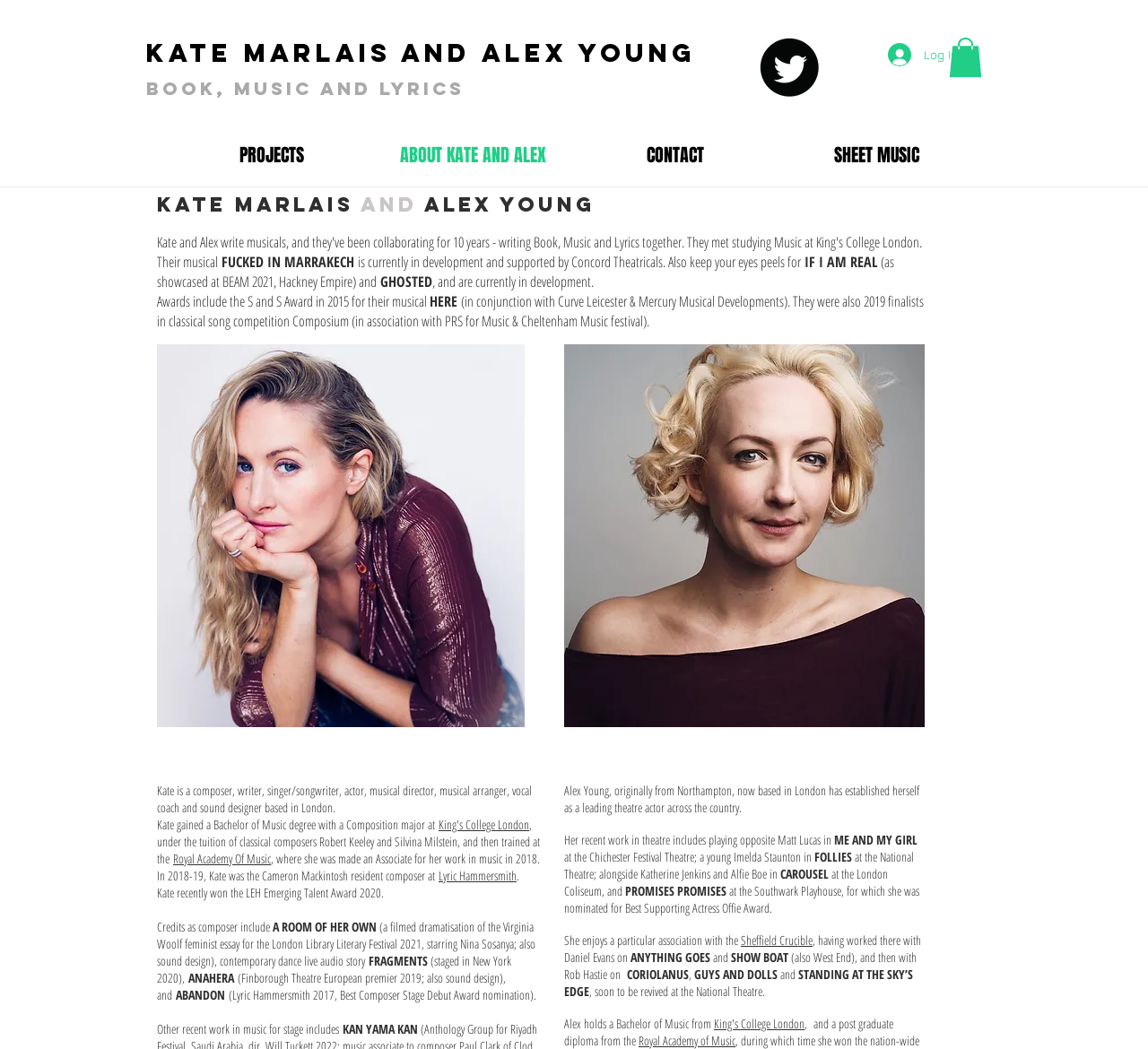Where did Alex Young study music?
From the image, respond with a single word or phrase.

King's College London